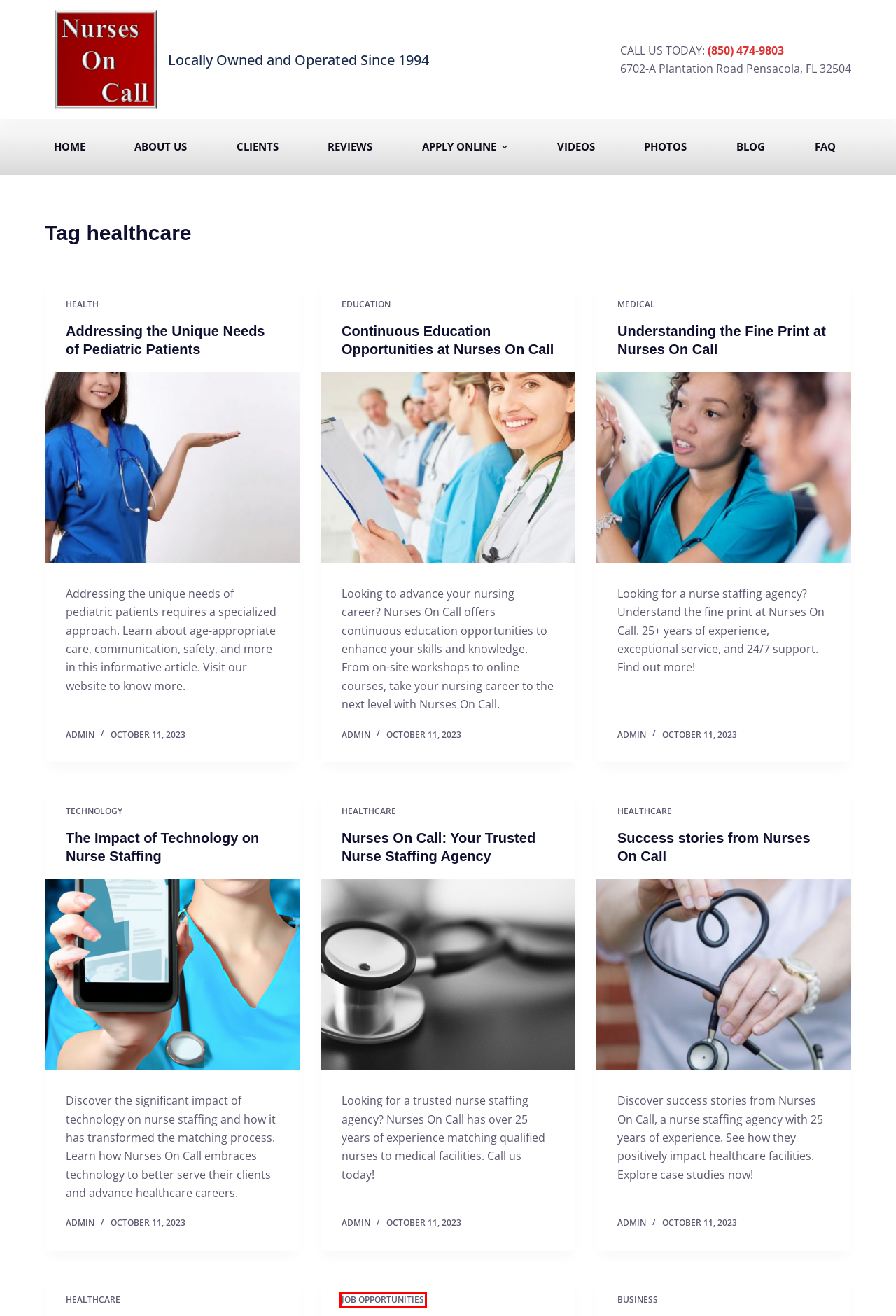View the screenshot of the webpage containing a red bounding box around a UI element. Select the most fitting webpage description for the new page shown after the element in the red bounding box is clicked. Here are the candidates:
A. Clients | Pensacola, FL | Nurses On Call Inc.
B. Healthcare Archives - Nurses On Call Inc
C. Blog - Nurses On Call Inc
D. Nurses On Call: Your Trusted Nurse Staffing Agency - Nurses On Call Inc
E. Continuous Education Opportunities at Nurses On Call - Nurses On Call Inc
F. Job Opportunities Archives - Nurses On Call Inc
G. Success stories from Nurses On Call - Nurses On Call Inc
H. The Impact of Technology on Nurse Staffing - Nurses On Call Inc

F